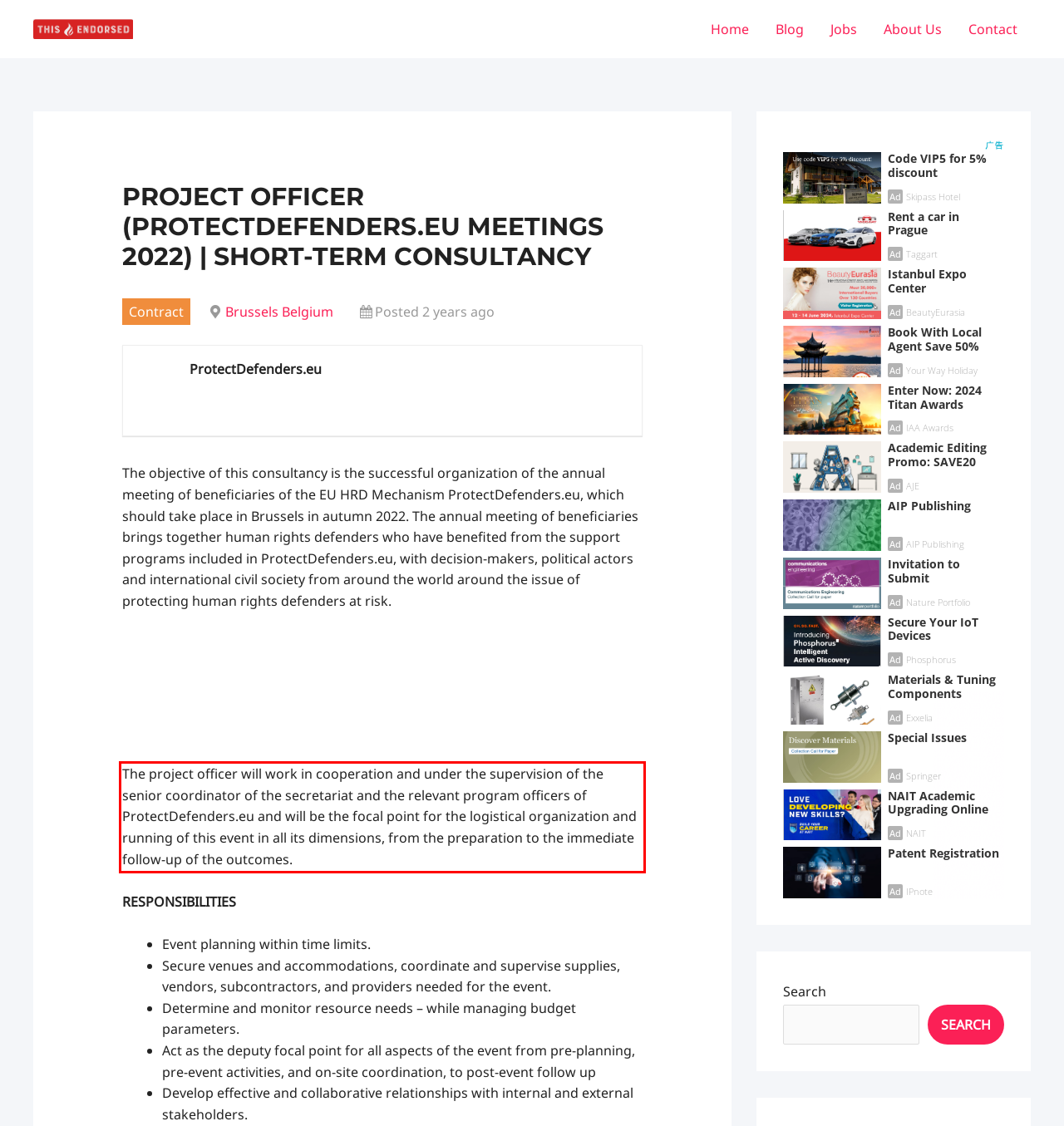Look at the webpage screenshot and recognize the text inside the red bounding box.

The project officer will work in cooperation and under the supervision of the senior coordinator of the secretariat and the relevant program officers of ProtectDefenders.eu and will be the focal point for the logistical organization and running of this event in all its dimensions, from the preparation to the immediate follow-up of the outcomes.